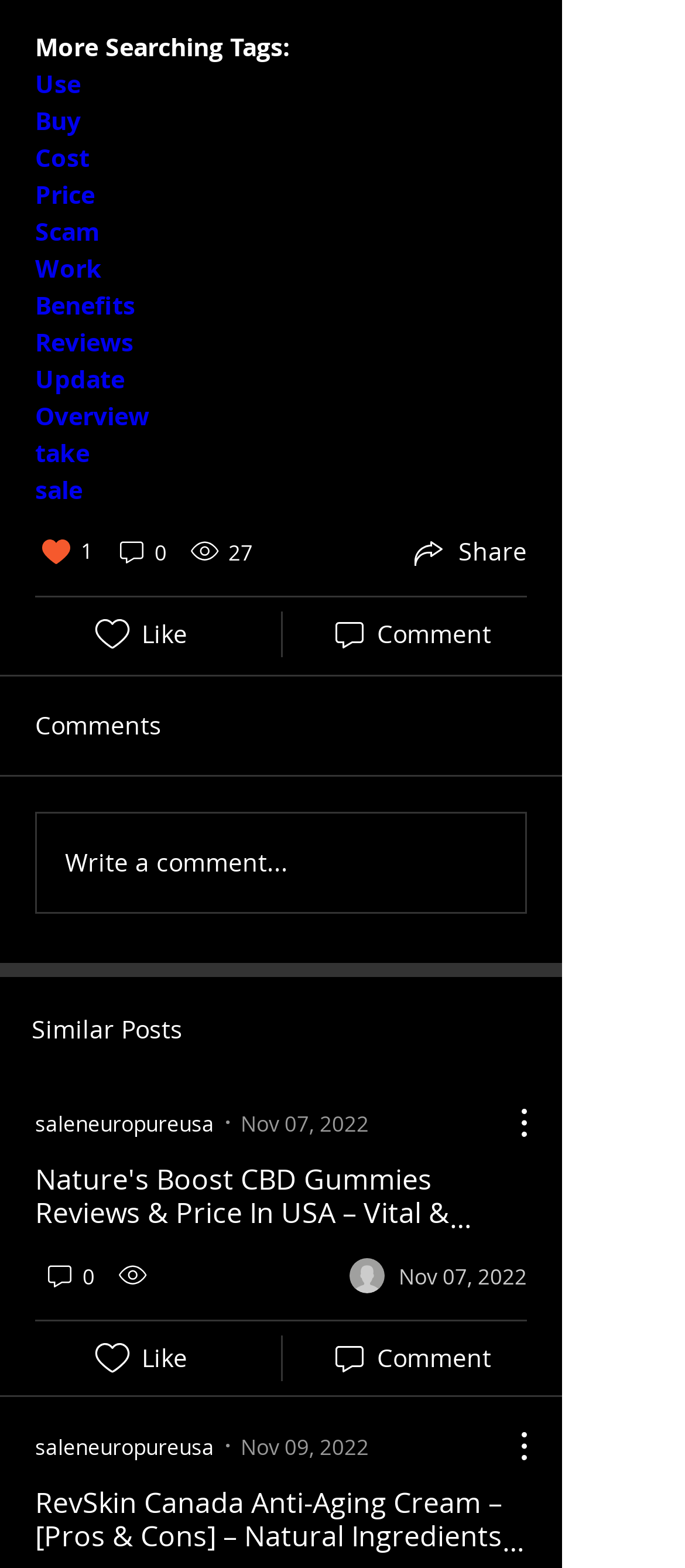Please give a short response to the question using one word or a phrase:
What is the date of the second article?

Nov 09, 2022